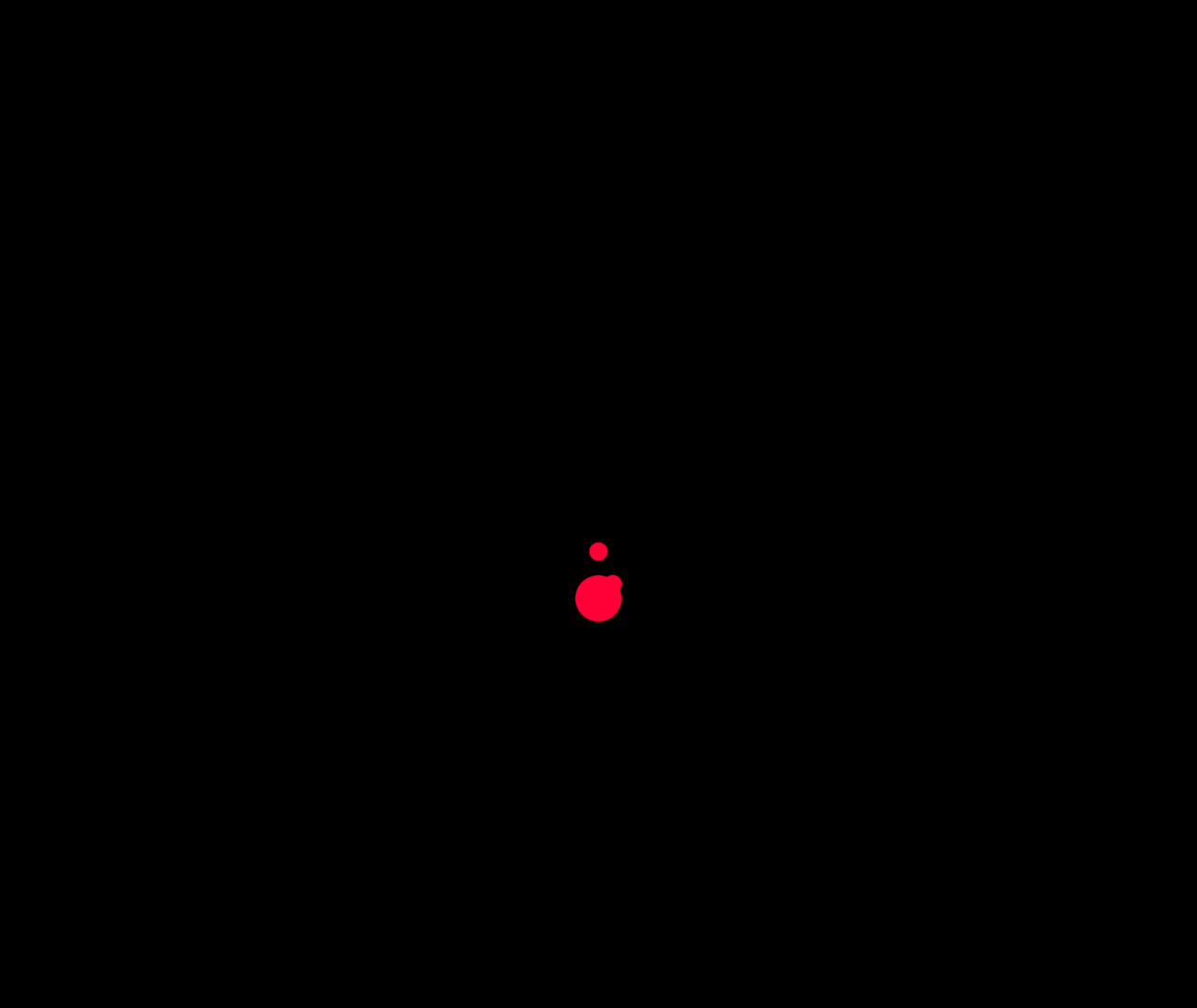Deliver a detailed narrative of the webpage's visual and textual elements.

This webpage is about plumbing, specifically discussing the definitions of plumbing. At the top, there is a link to "Acute Dynamics" and an image with the same name. Below that, there is a heading "New Entry : From Editor" and a navigation menu with links to "Contact" and other pages.

On the left side, there is a section with a heading "BREAKING NEWS" and three buttons below it. Next to this section, there is a navigation menu with breadcrumbs, including links to "Home", "There Are 8 Definitions Of Plumbing", and other pages.

The main content of the page is divided into sections. The first section has a heading "There Are 8 Definitions Of Plumbing" and a block of text discussing the water meter and its location. Below this text, there is an image related to plumbing.

The next section has a heading "Cast Iron And Galvanized Metal Pipes" and discusses the plumbing trade and its history. Below this section, there is a search bar with a button and a heading "Related Posts".

The "Related Posts" section lists 12 links to other articles, including "A Complete Guide: 9 Things to Consider When Purchasing Posters and Art Prints Online", "How Much Does Suede Fabric Cost?", and others. These links are arranged vertically, one below the other, on the left side of the page.

On the right side of the page, there are three buttons and a navigation menu with links to "PREV ENTRY" and "NEXT ENTRY". At the bottom of the page, there is a section with a heading "There Are 8 Definitions Of Plumbing" and a block of text discussing traps and sewer gas.